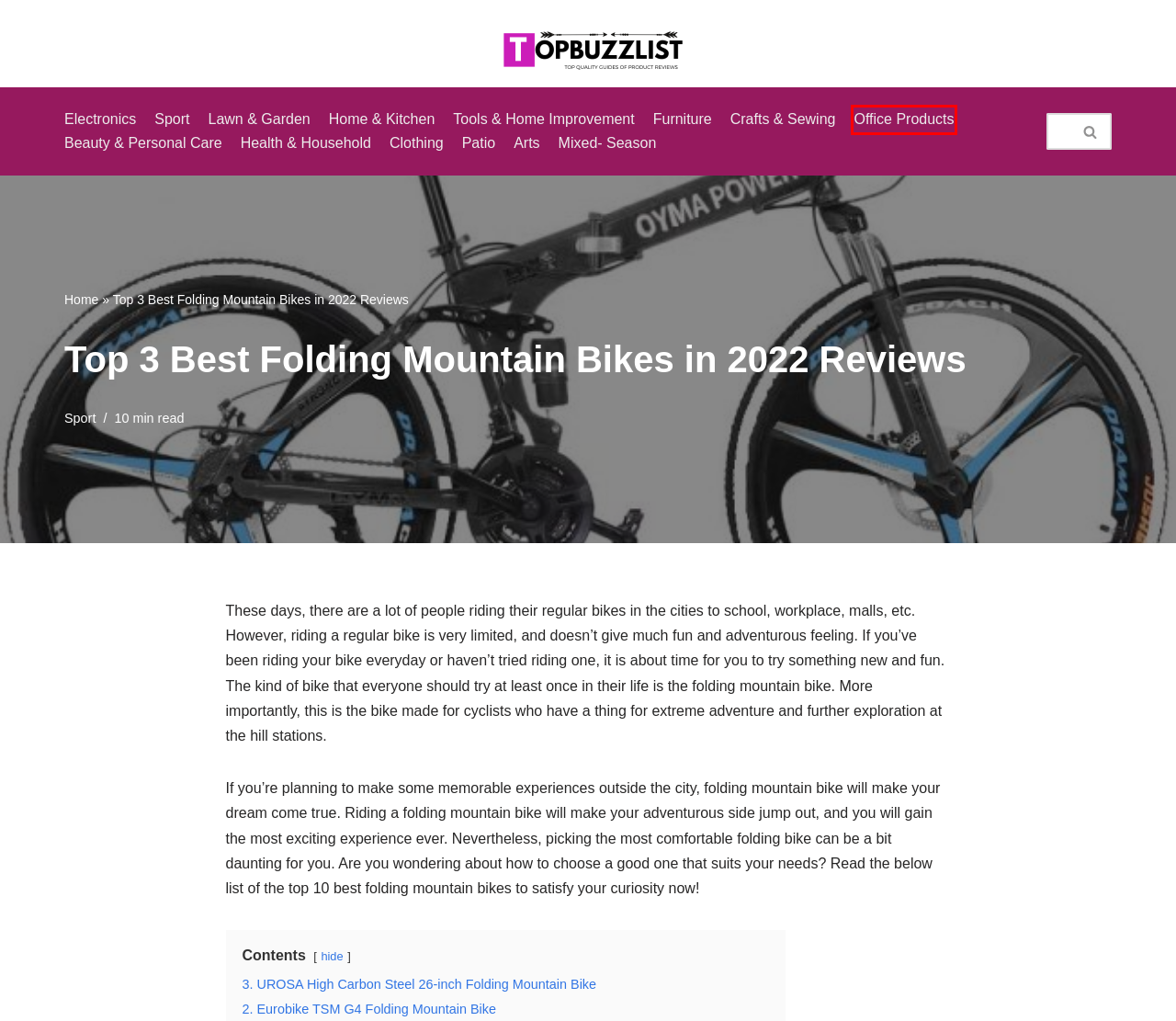You have a screenshot of a webpage where a red bounding box highlights a specific UI element. Identify the description that best matches the resulting webpage after the highlighted element is clicked. The choices are:
A. Sport Archives - Topbuzzlist
B. Tools & Home Improvement Archives - Topbuzzlist
C. Clothing Archives - Topbuzzlist
D. Health & Household Archives - Topbuzzlist
E. Office Products Archives - Topbuzzlist
F. Beauty & Personal Care Archives - Topbuzzlist
G. Crafts & Sewing Archives - Topbuzzlist
H. Arts Archives - Topbuzzlist

E